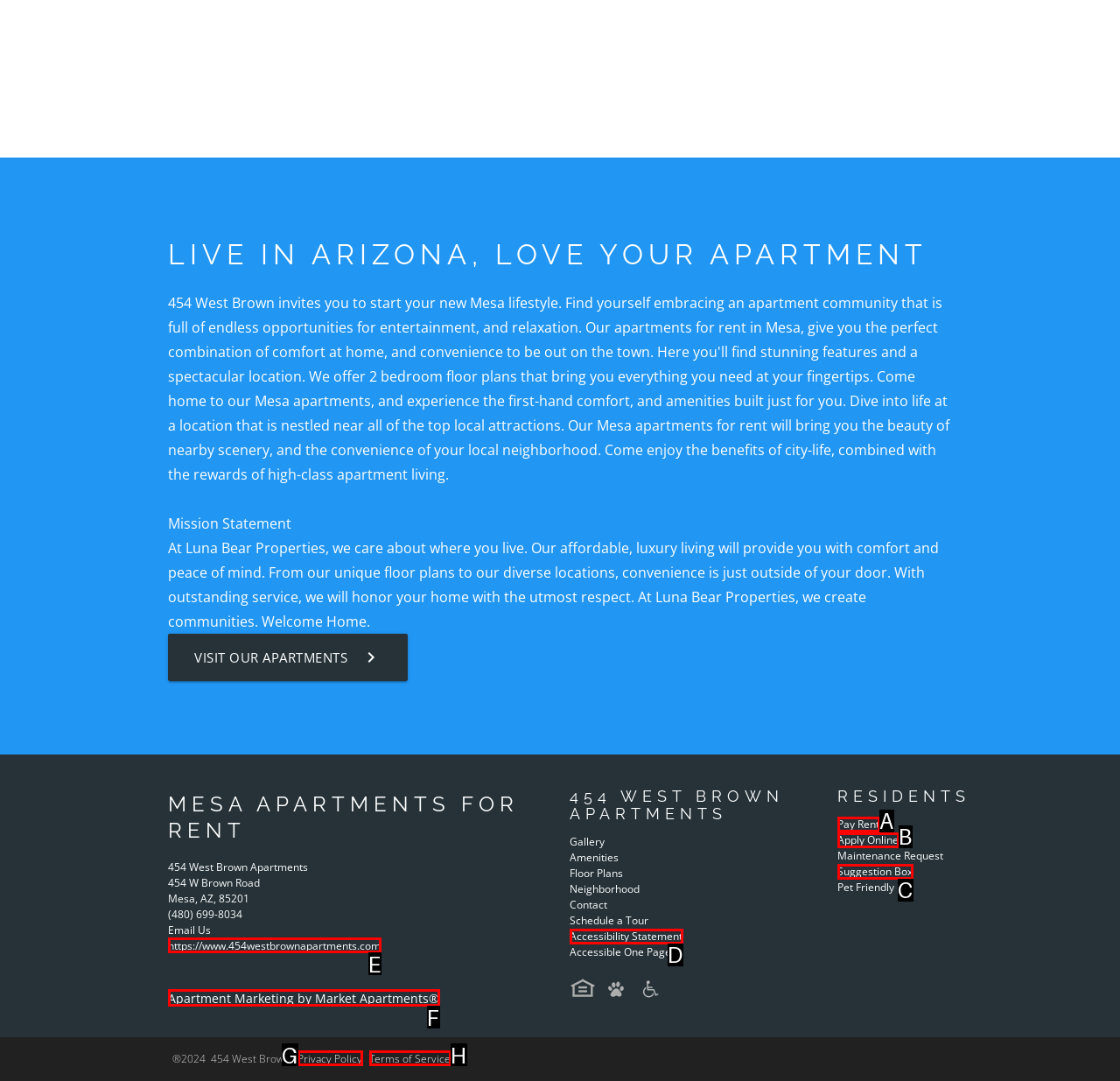Choose the letter that best represents the description: Apartment Marketing by Market Apartments®. Answer with the letter of the selected choice directly.

F